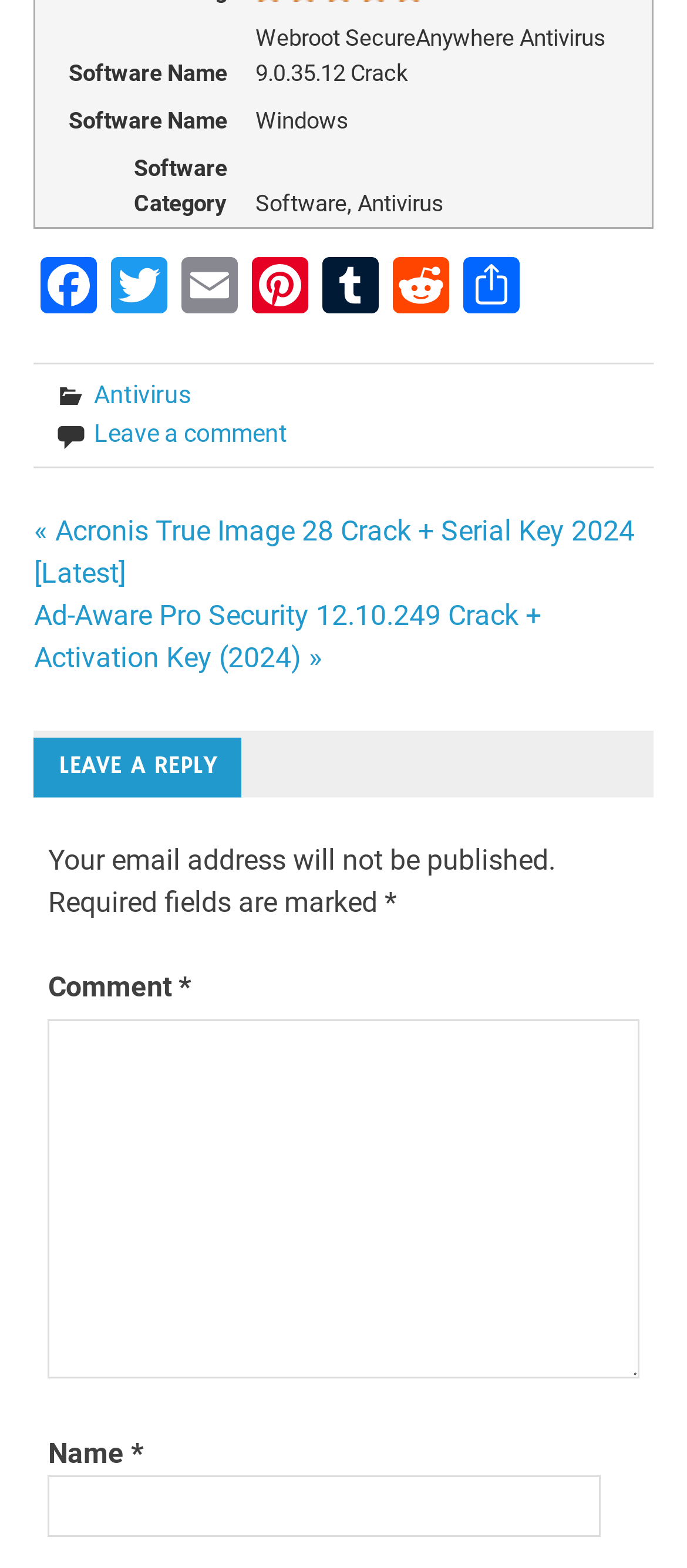Predict the bounding box coordinates of the UI element that matches this description: "Leave a comment". The coordinates should be in the format [left, top, right, bottom] with each value between 0 and 1.

[0.137, 0.267, 0.419, 0.285]